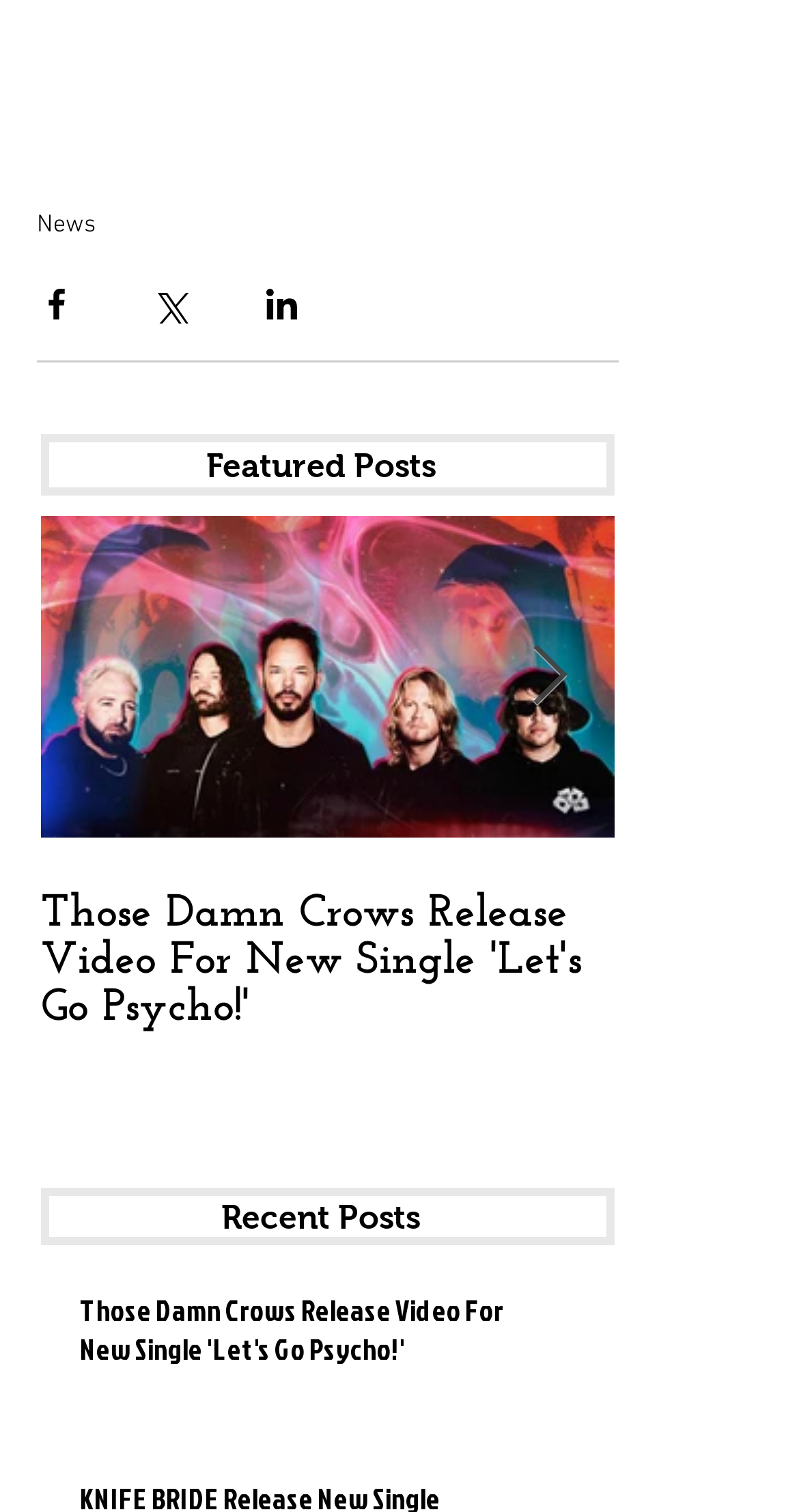Based on the image, provide a detailed response to the question:
What is the purpose of the 'Next Item' button?

The 'Next Item' button is used to navigate to the next post in the post list. This can be inferred from the button's position and its caption 'Next Item'.